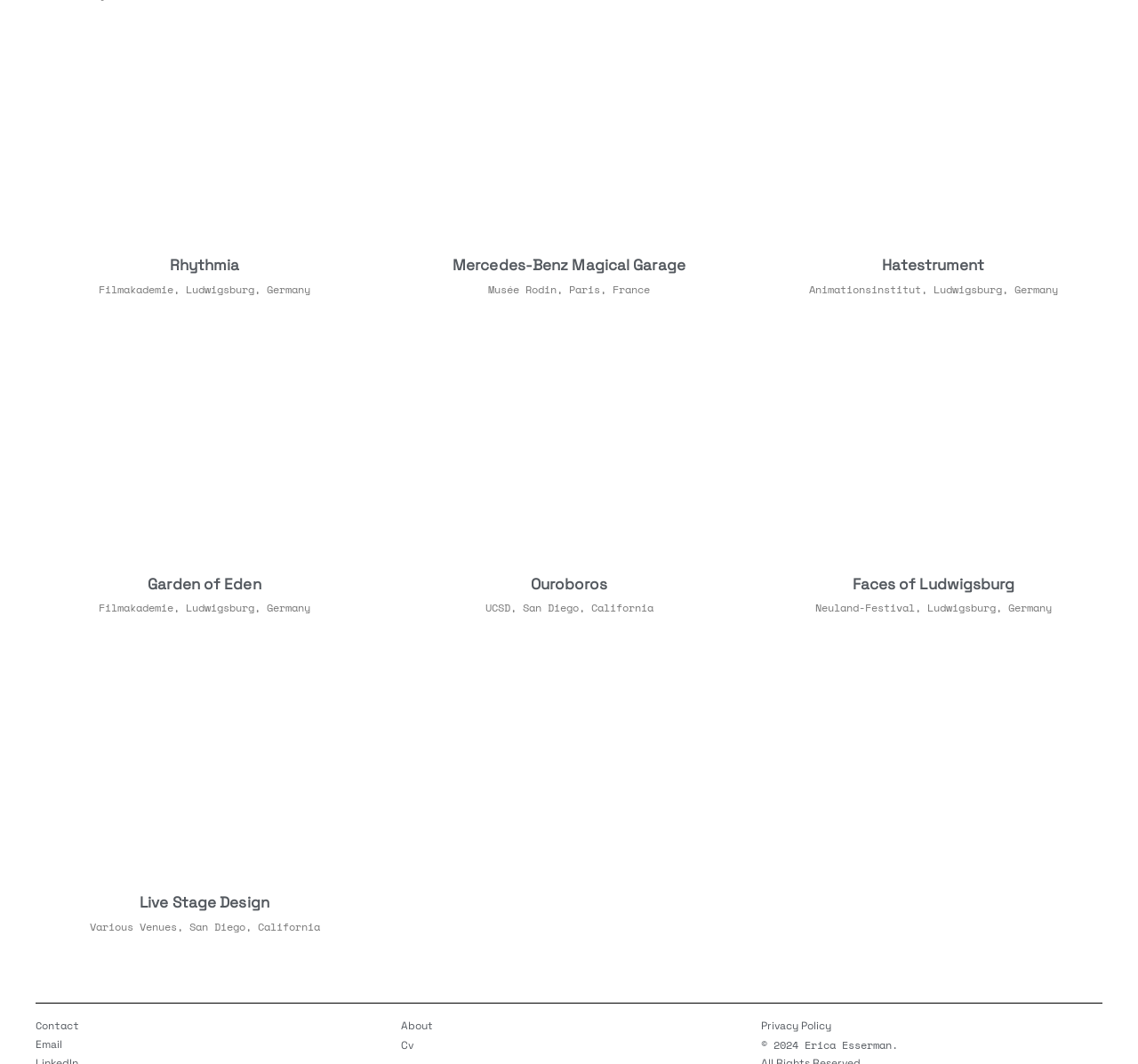Provide the bounding box coordinates for the area that should be clicked to complete the instruction: "explore Mercedes-Benz Magical Garage".

[0.398, 0.031, 0.602, 0.045]